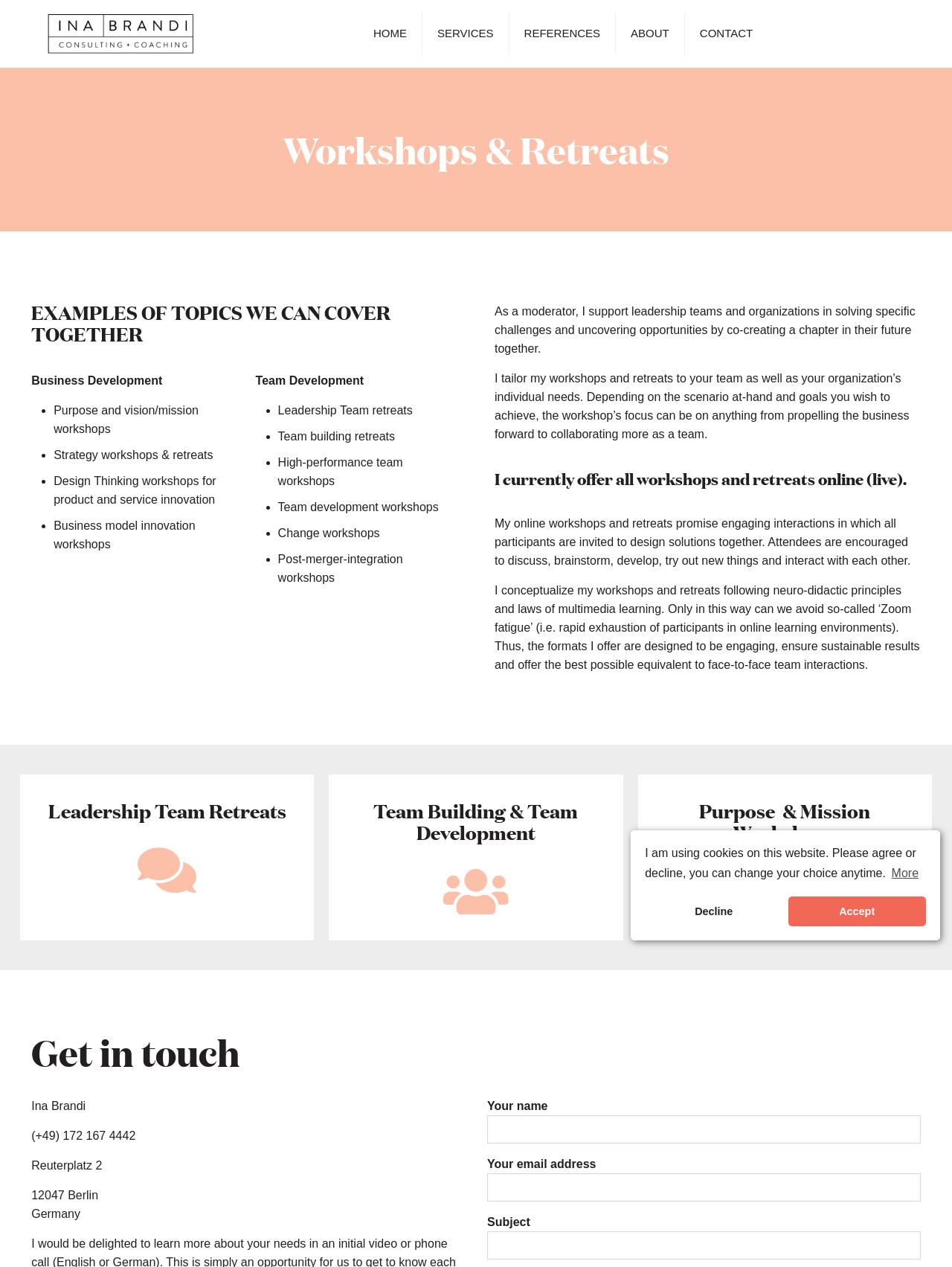What is the purpose of the workshops and retreats?
Please respond to the question with a detailed and well-explained answer.

According to the webpage, the workshops and retreats are designed to support leadership teams and organizations in solving specific challenges and uncovering opportunities, with a focus on co-creating a chapter in their future together.